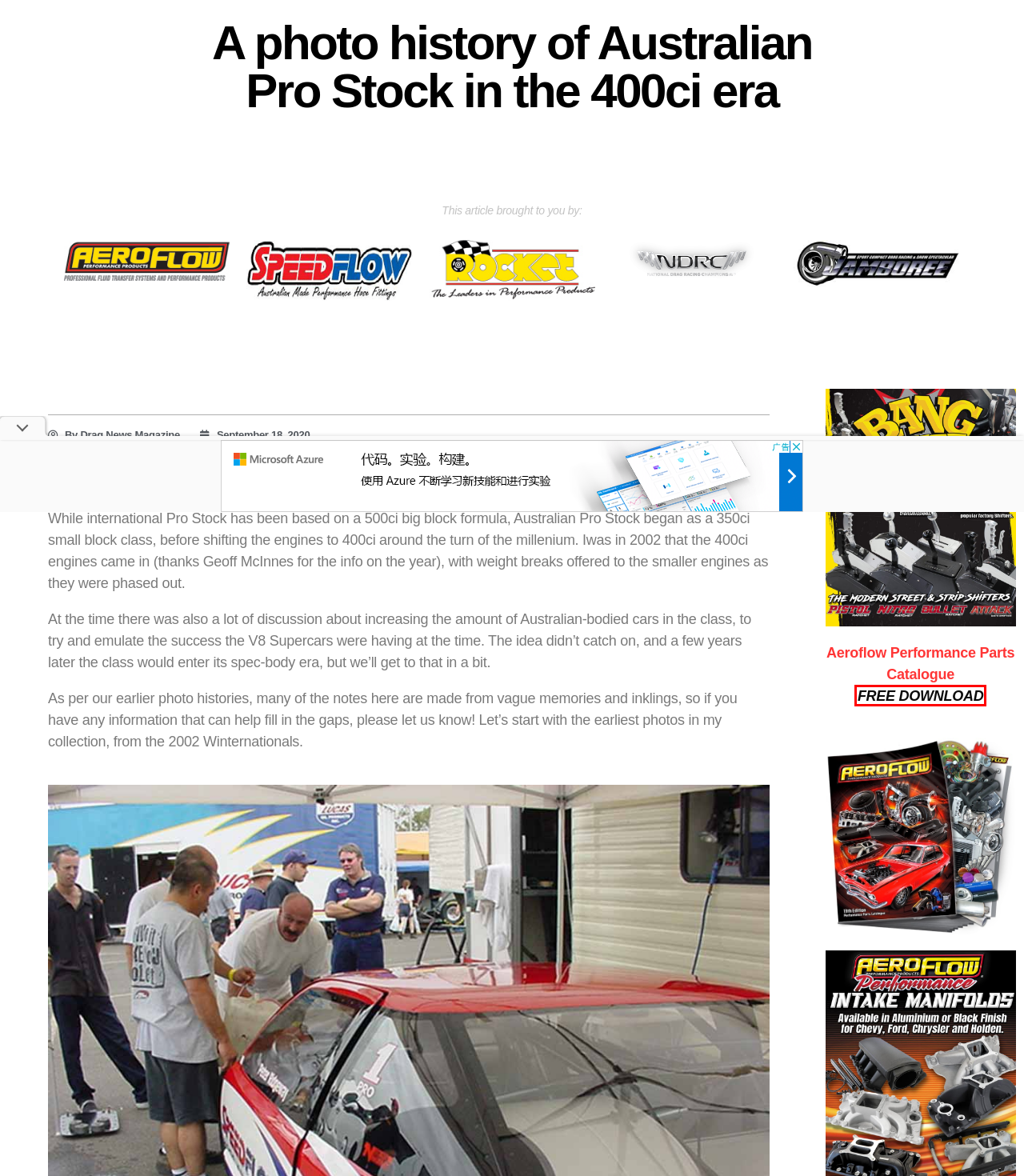You are presented with a screenshot of a webpage containing a red bounding box around an element. Determine which webpage description best describes the new webpage after clicking on the highlighted element. Here are the candidates:
A. Sportsman Spotlight Archives - Drag News Magazine
B. Drag News Magazine, Author at Drag News Magazine
C. Latest Products & Deals Archives - Drag News Magazine
D. Features Archives - Drag News Magazine
E. Home - Drag News Magazine
F. 18 September 2020 - Drag News Magazine
G. Technical Archives - Drag News Magazine
H. Our Catalogue

H